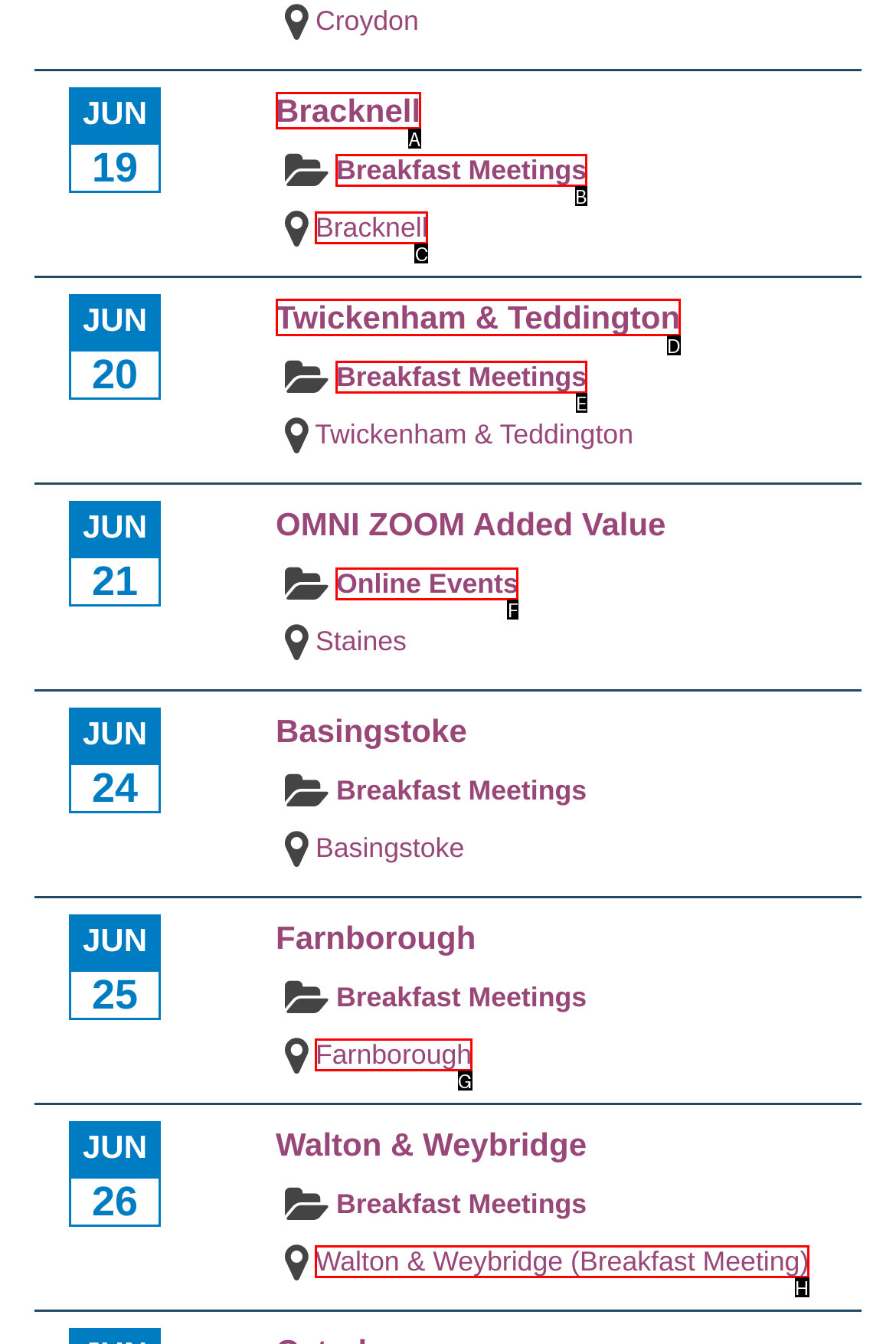Choose the correct UI element to click for this task: View Breakfast Meetings in Bracknell Answer using the letter from the given choices.

B